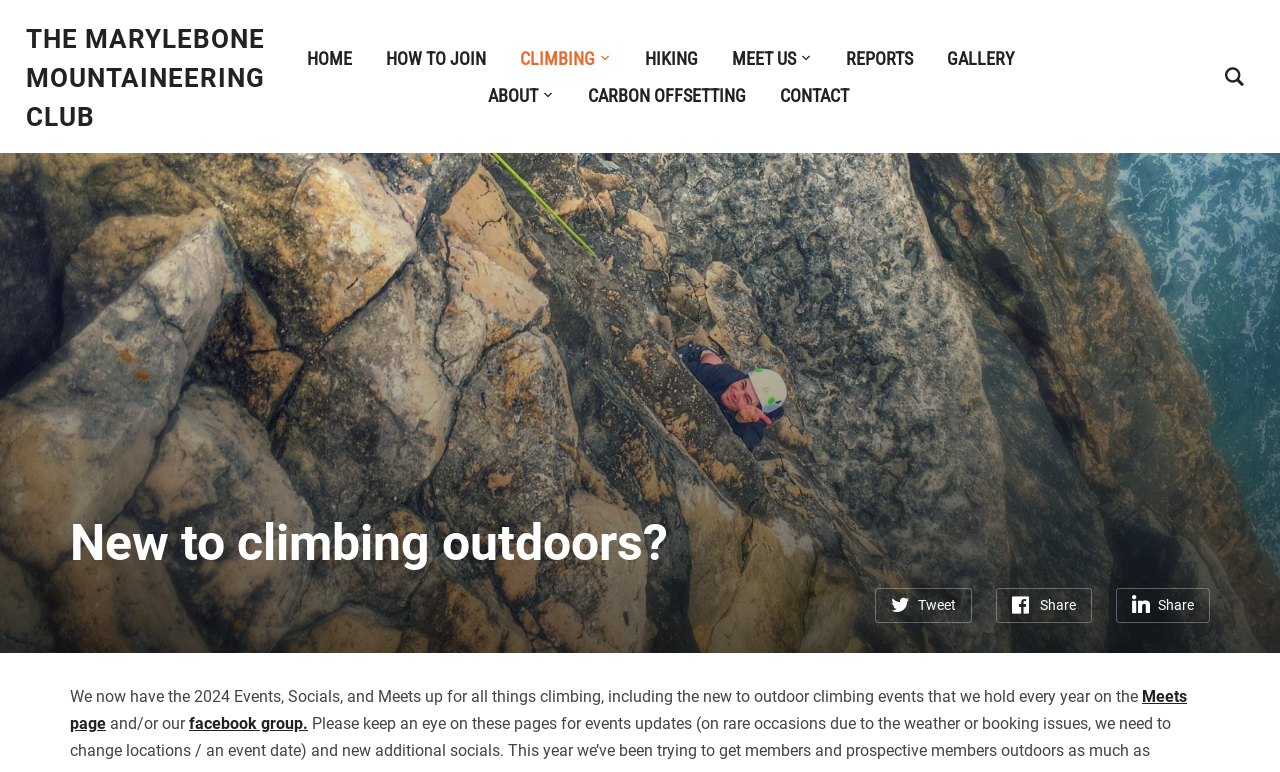Please identify the bounding box coordinates of where to click in order to follow the instruction: "Tweet about the club".

[0.684, 0.762, 0.759, 0.807]